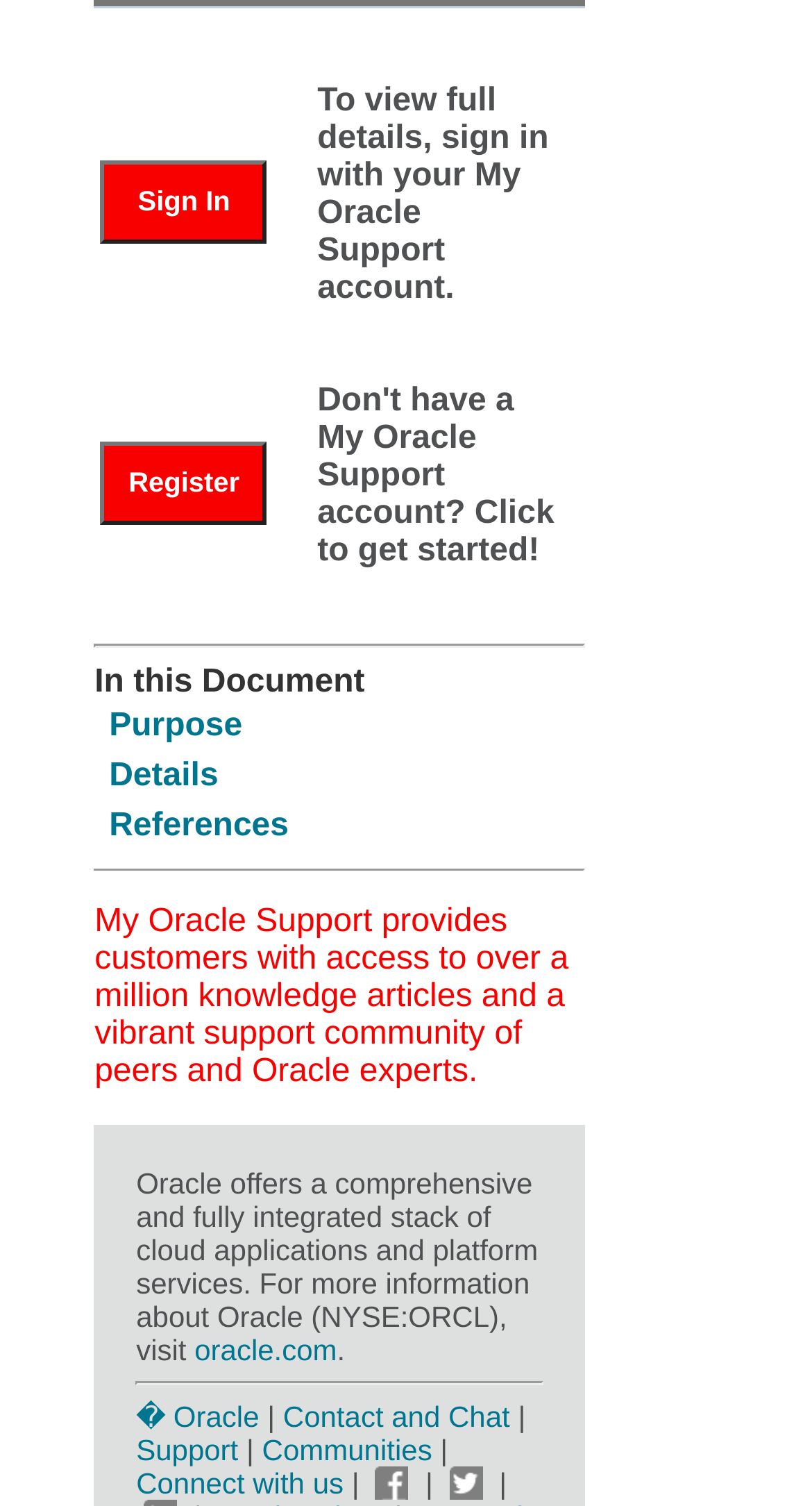What is the link to Oracle's website?
Give a detailed and exhaustive answer to the question.

The link to Oracle's website is 'oracle.com', as indicated by the link element with ID 60.